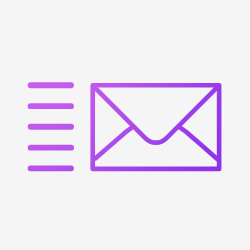What do the horizontal lines represent?
Based on the image, answer the question with as much detail as possible.

The caption explains that the horizontal lines to the left of the envelope represent 'outgoing messages or notifications', emphasizing the concept of sending and receiving information efficiently.